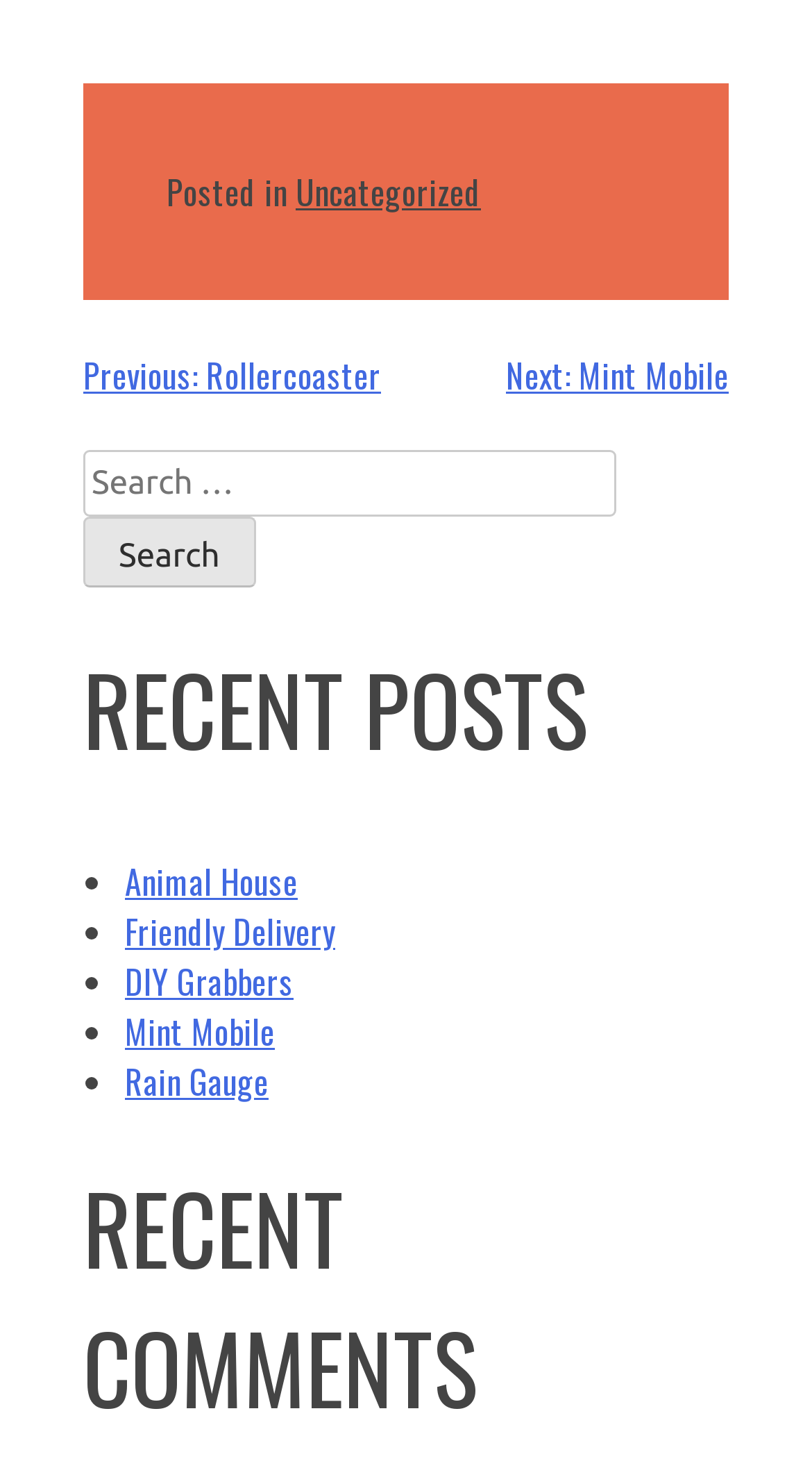What is the purpose of the search box?
We need a detailed and meticulous answer to the question.

I looked at the search box and its accompanying text 'Search for:', and I inferred that the purpose of the search box is to search for posts on the website.